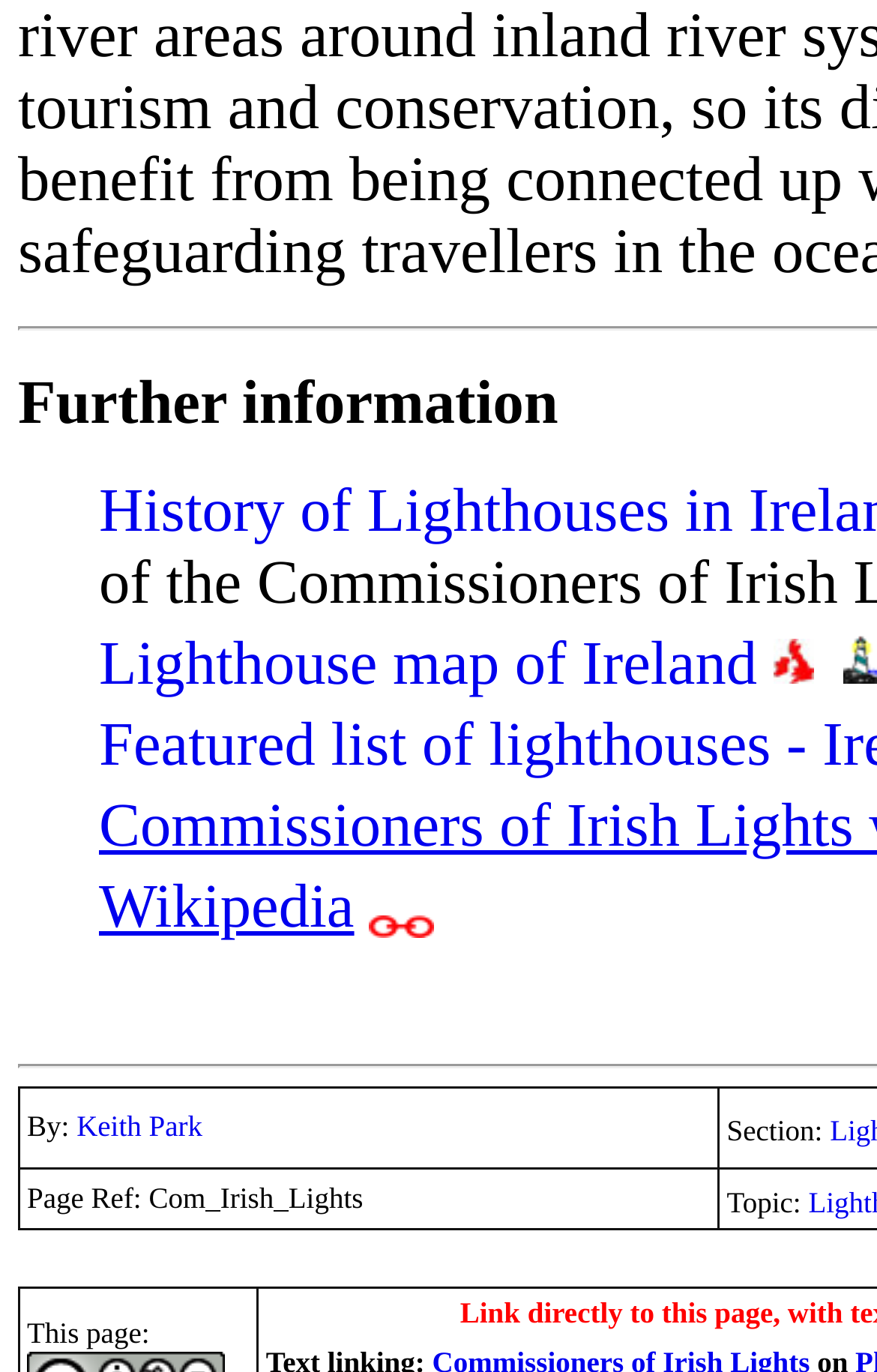Provide a single word or phrase answer to the question: 
How many images are there in the webpage?

2